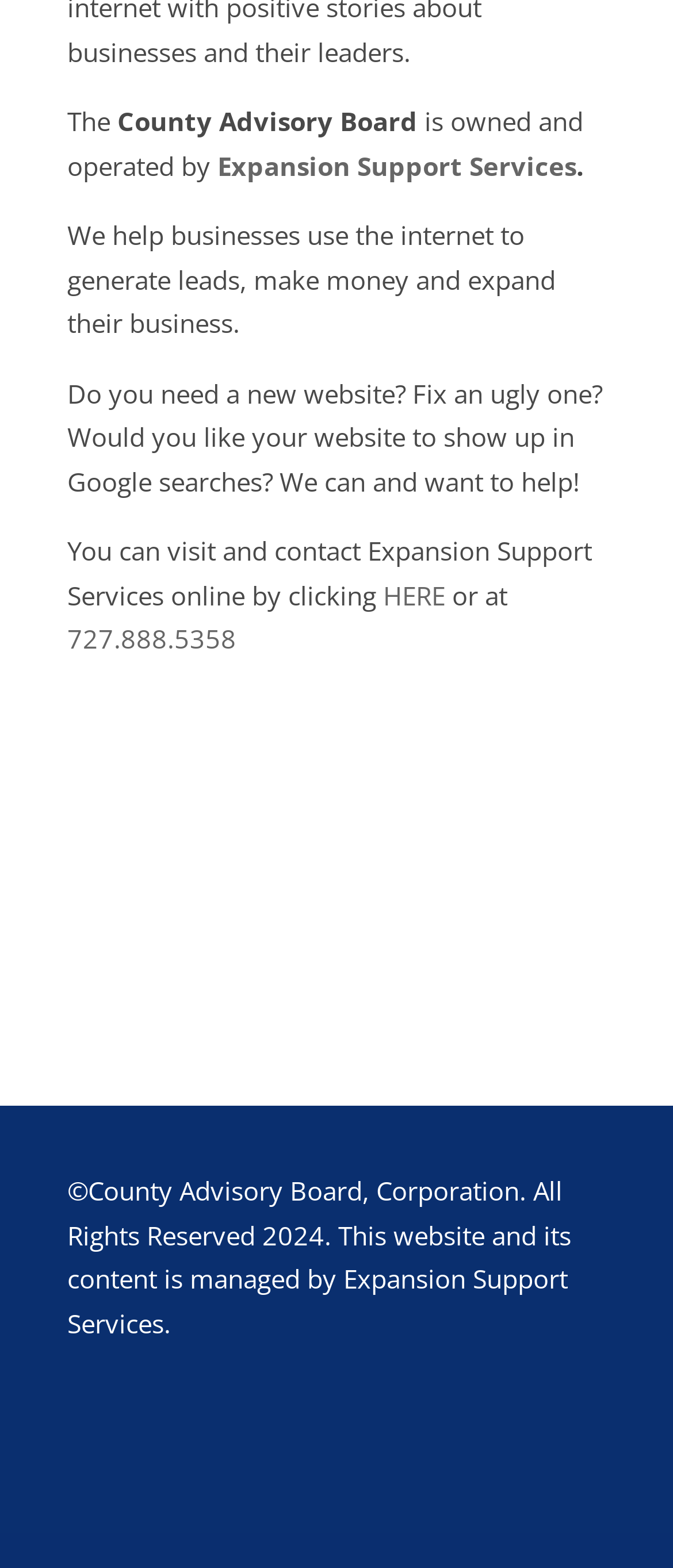Please provide the bounding box coordinate of the region that matches the element description: Expansion Support Services. Coordinates should be in the format (top-left x, top-left y, bottom-right x, bottom-right y) and all values should be between 0 and 1.

[0.323, 0.094, 0.856, 0.116]